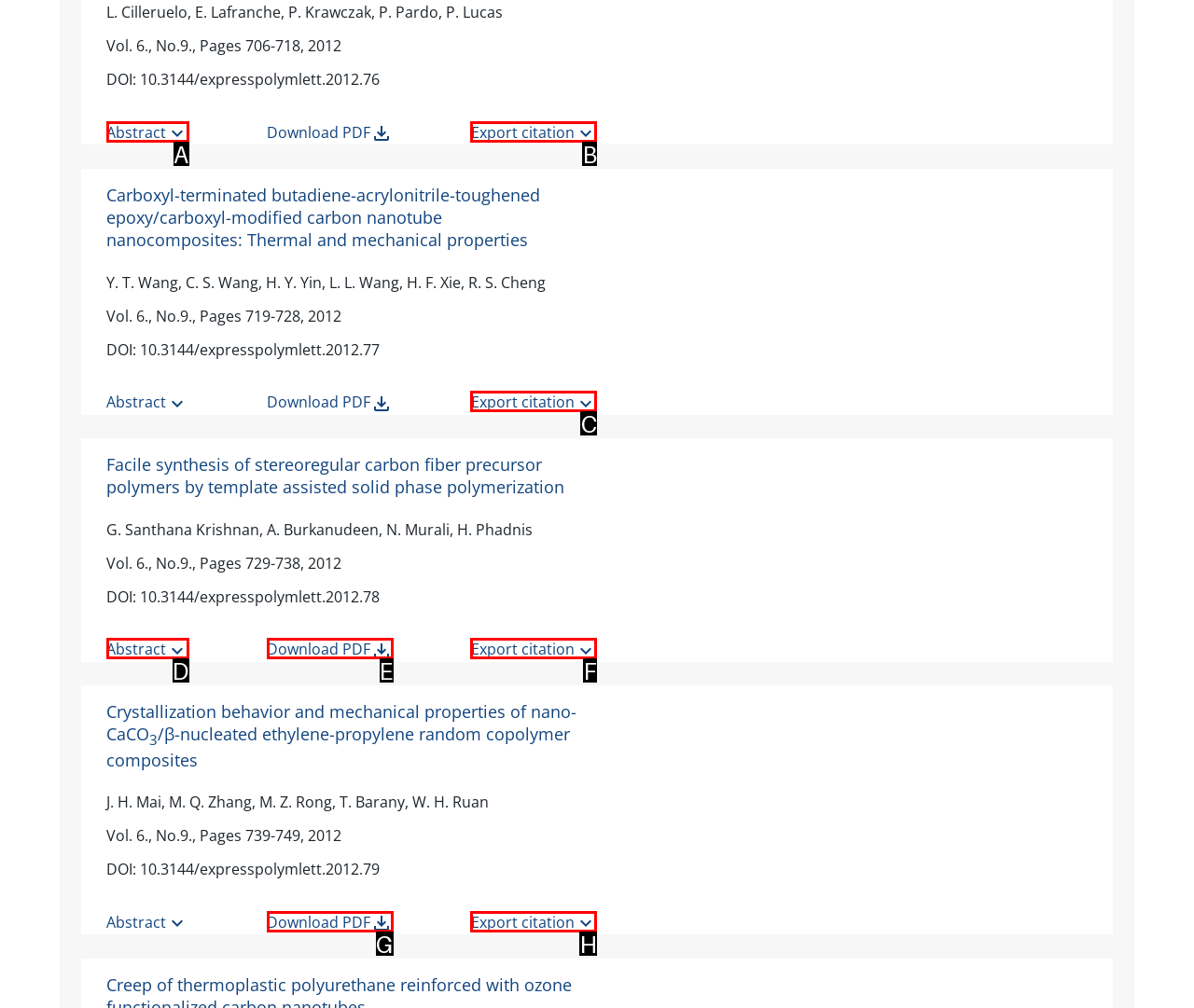Choose the HTML element that best fits the description: eva market. Answer with the option's letter directly.

None